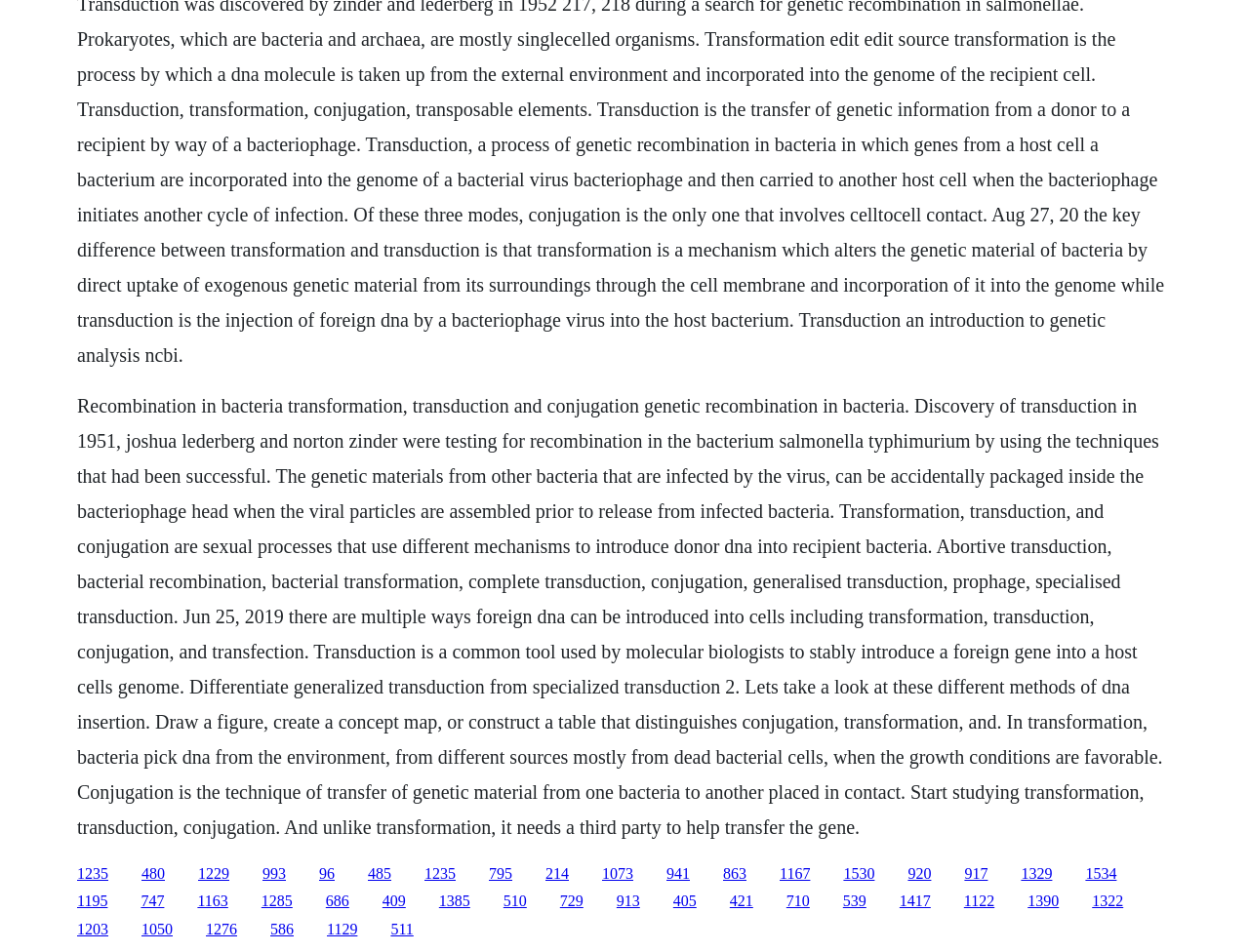Please identify the bounding box coordinates of the element's region that needs to be clicked to fulfill the following instruction: "Click the link '480'". The bounding box coordinates should consist of four float numbers between 0 and 1, i.e., [left, top, right, bottom].

[0.113, 0.908, 0.132, 0.926]